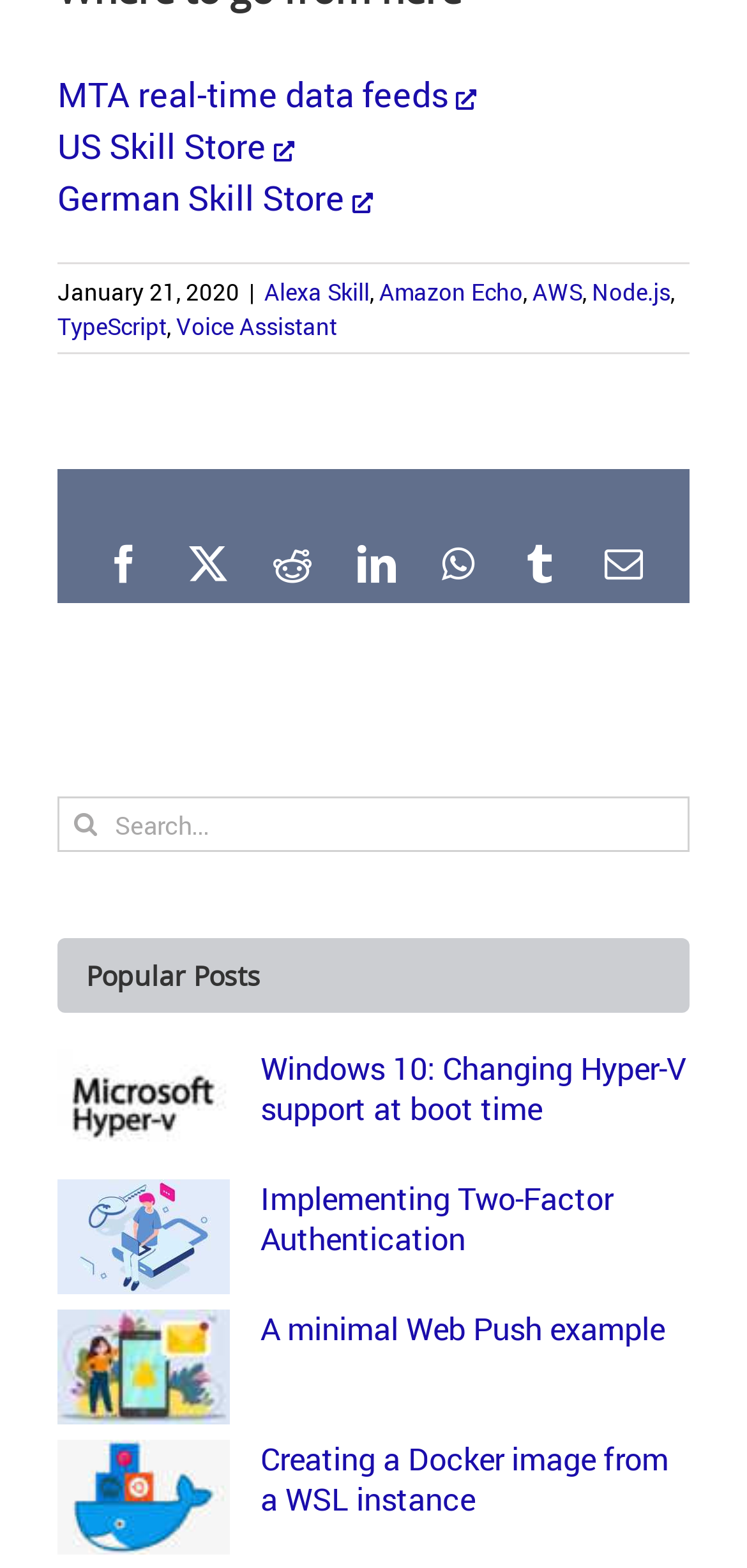Locate the bounding box coordinates of the element you need to click to accomplish the task described by this instruction: "Click Mantra".

None